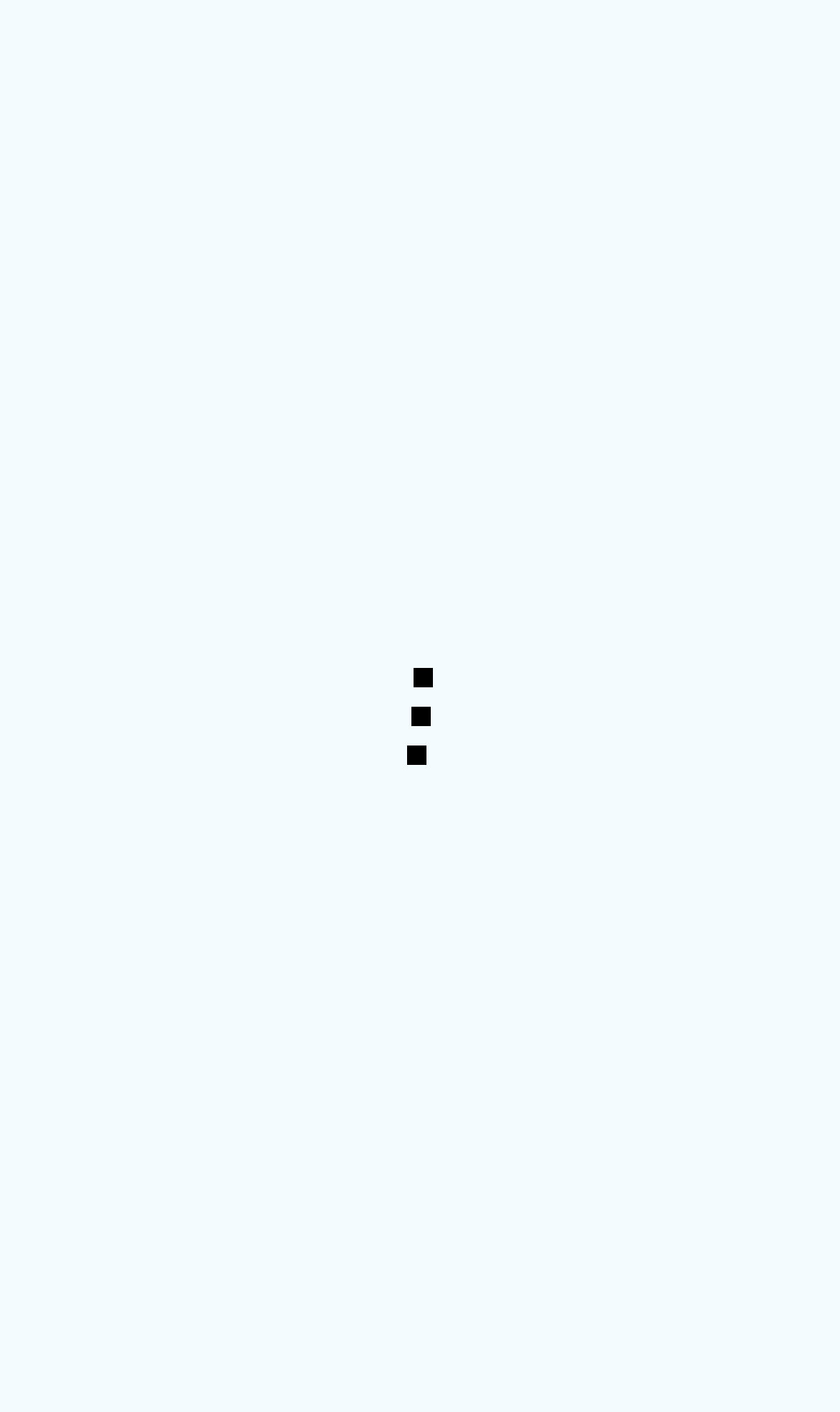What is the purpose of the button with no text? From the image, respond with a single word or brief phrase.

To expand the primary menu